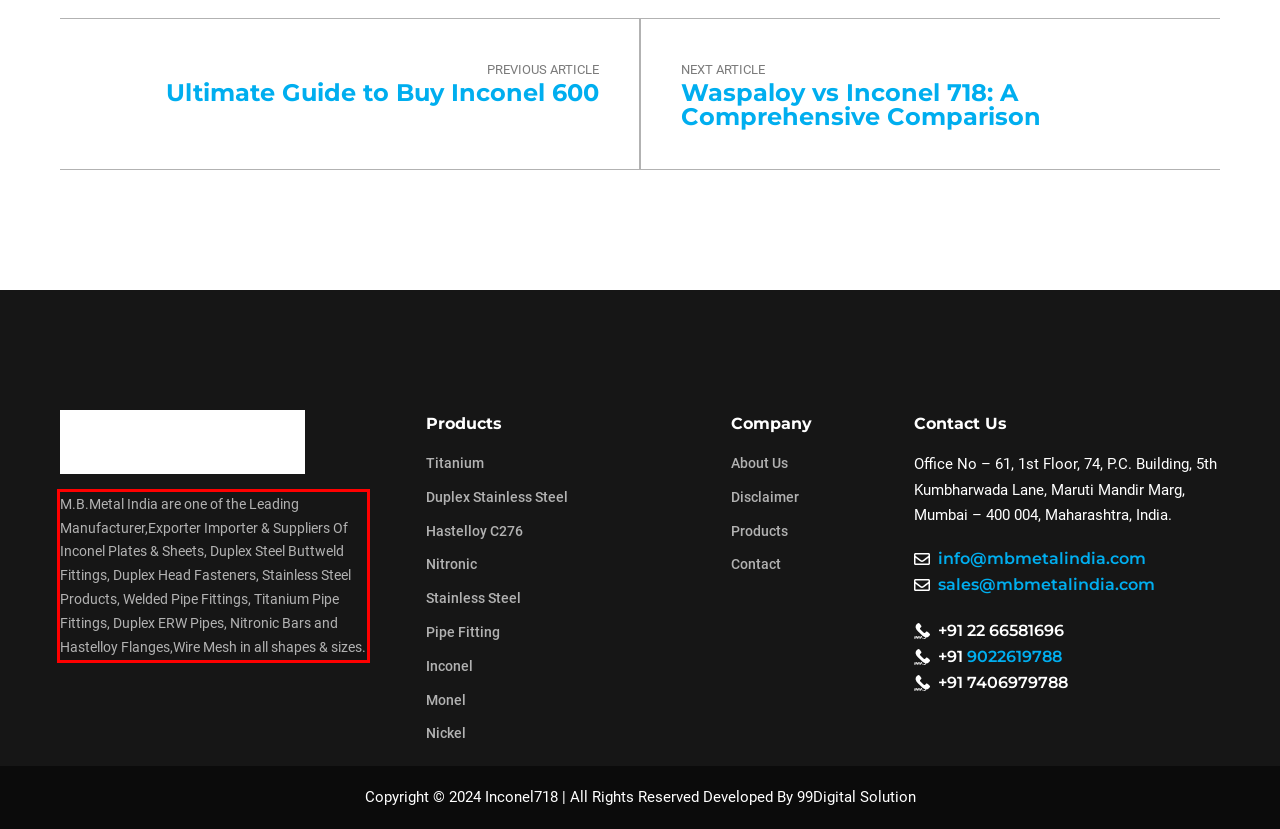Please examine the webpage screenshot containing a red bounding box and use OCR to recognize and output the text inside the red bounding box.

M.B.Metal India are one of the Leading Manufacturer,Exporter Importer & Suppliers Of Inconel Plates & Sheets, Duplex Steel Buttweld Fittings, Duplex Head Fasteners, Stainless Steel Products, Welded Pipe Fittings, Titanium Pipe Fittings, Duplex ERW Pipes, Nitronic Bars and Hastelloy Flanges,Wire Mesh in all shapes & sizes.